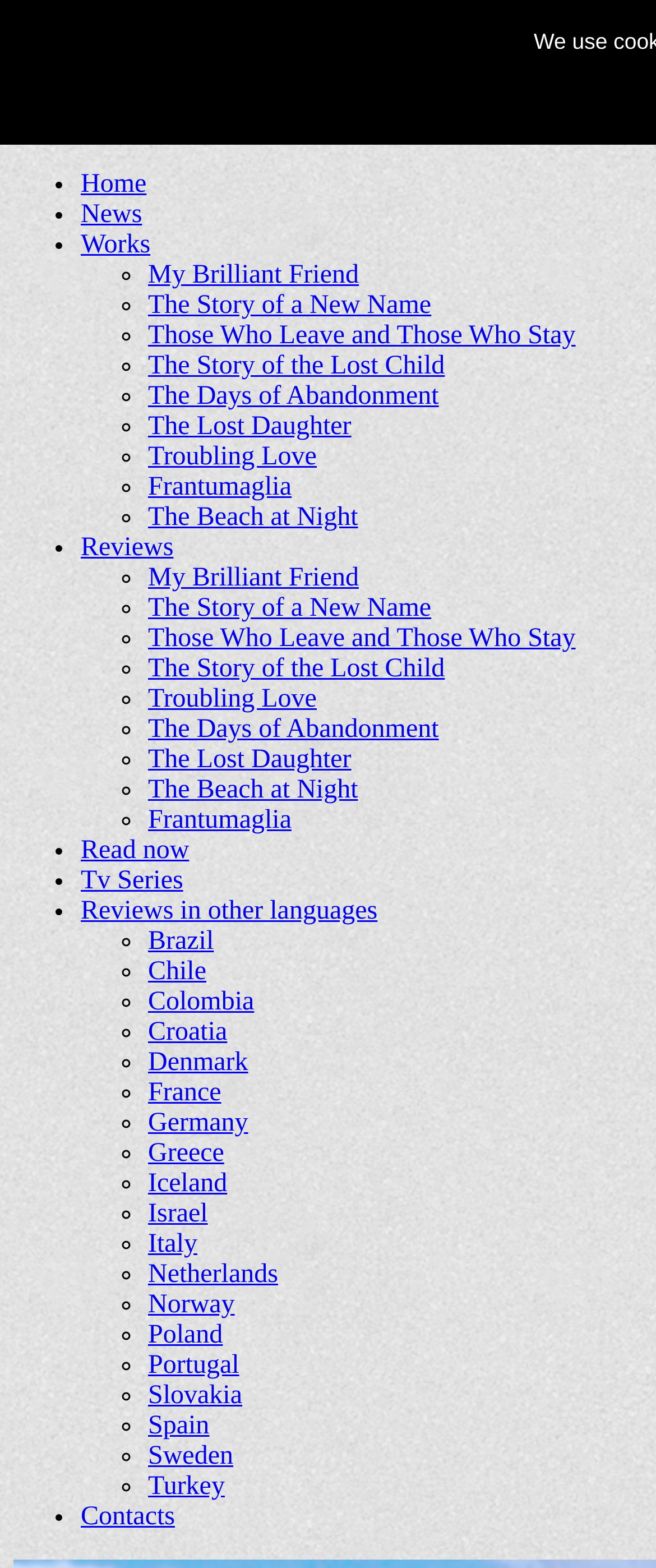Identify the bounding box coordinates for the element you need to click to achieve the following task: "Click on Home". The coordinates must be four float values ranging from 0 to 1, formatted as [left, top, right, bottom].

[0.123, 0.108, 0.223, 0.126]